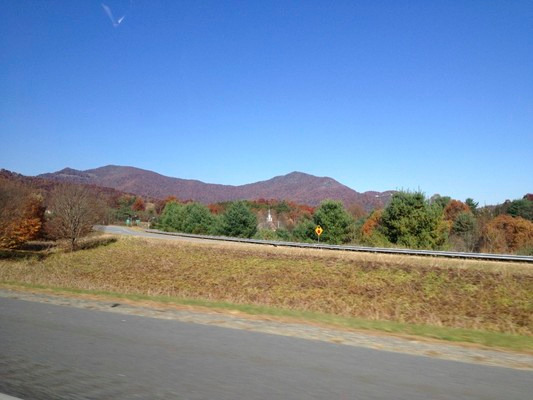What is the color of the sky?
Analyze the screenshot and provide a detailed answer to the question.

The caption states that the rolling hills are set 'against a clear blue sky', implying that the sky in the image is a clear blue color.